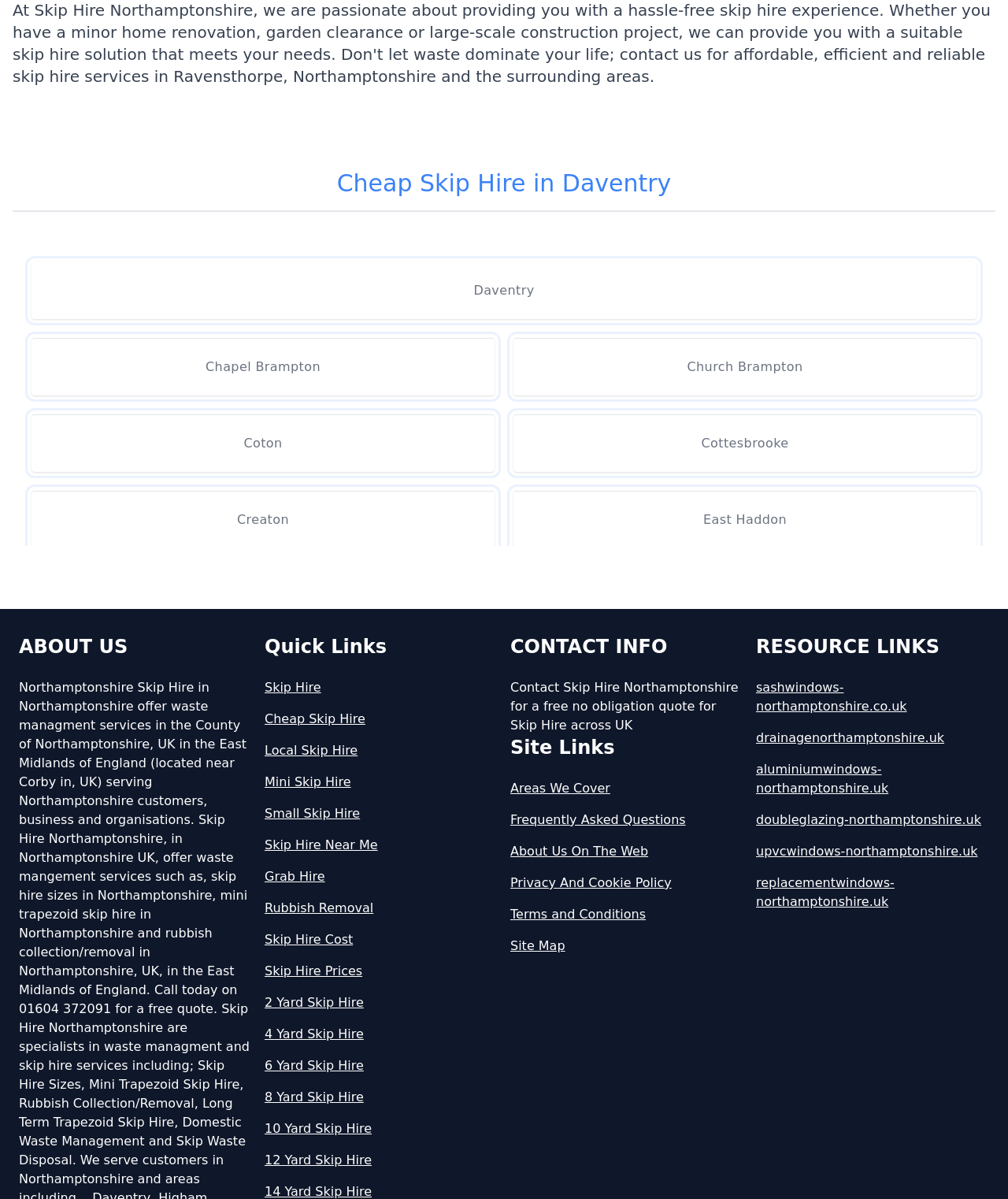Please locate the bounding box coordinates for the element that should be clicked to achieve the following instruction: "Learn more about the company by clicking 'ABOUT US'". Ensure the coordinates are given as four float numbers between 0 and 1, i.e., [left, top, right, bottom].

[0.019, 0.529, 0.25, 0.55]